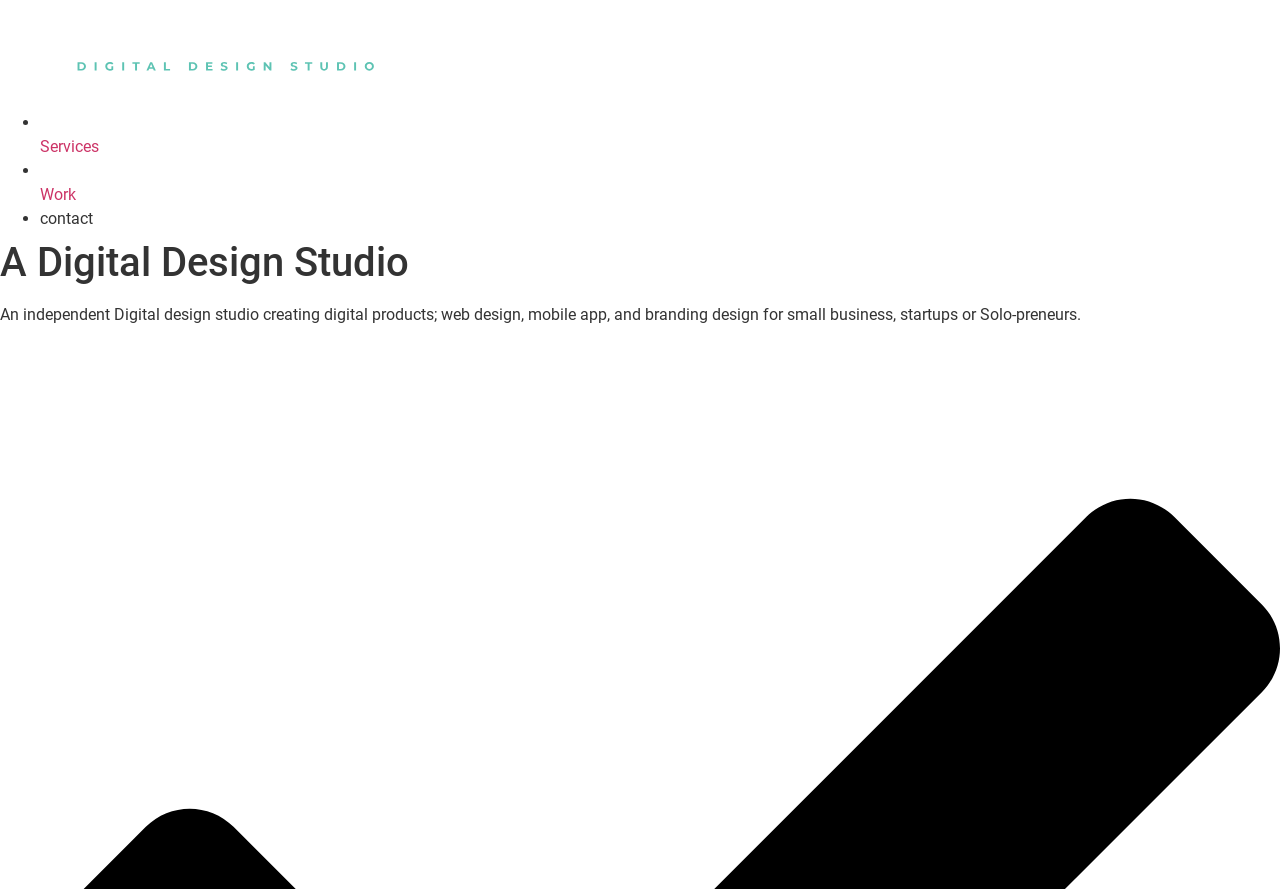Please look at the image and answer the question with a detailed explanation: What services does OmarJones Design offer?

From the list of links and text on the webpage, I can see that OmarJones Design offers services such as web design, mobile app, and branding design, which are mentioned in the static text description.